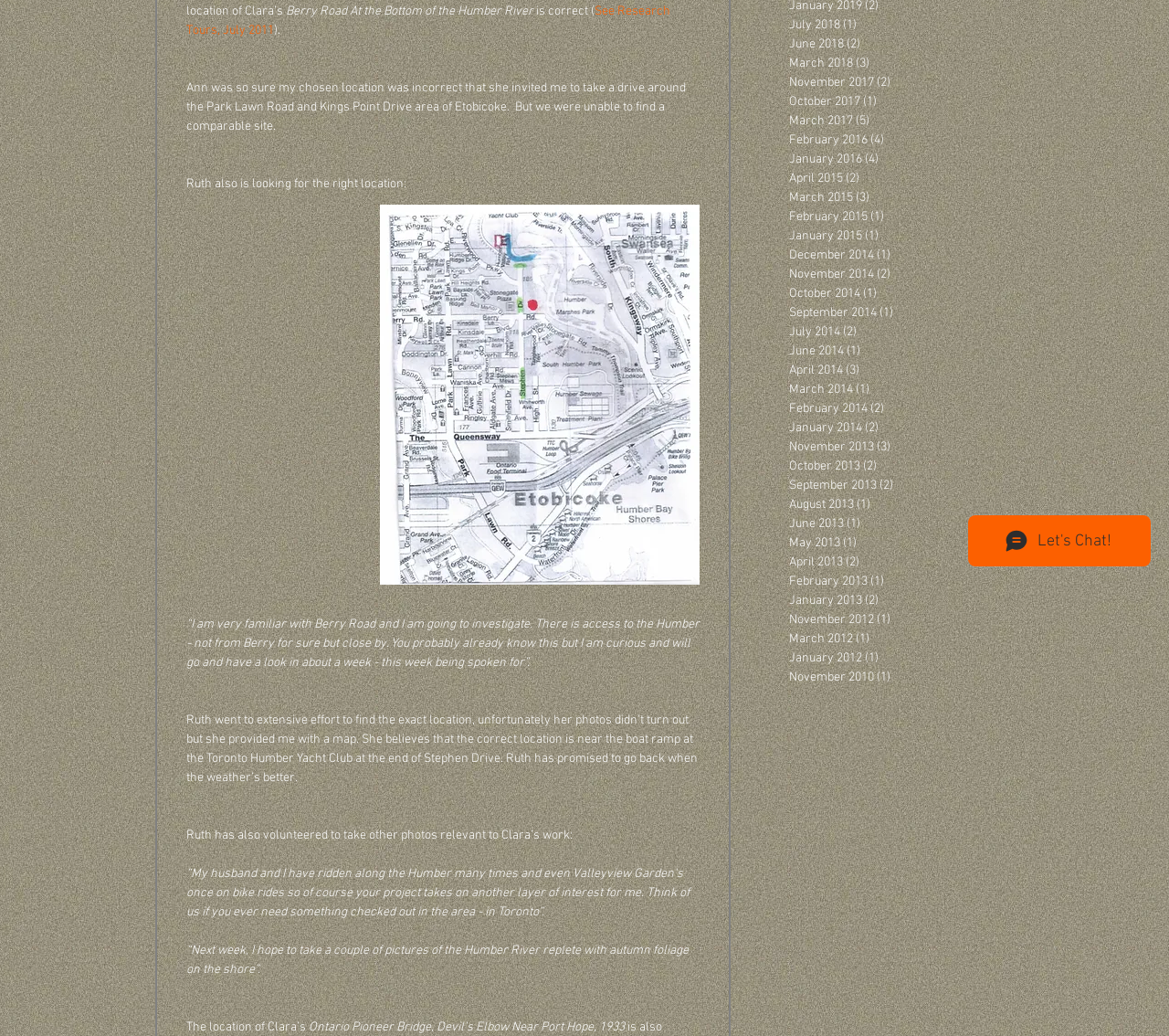Provide the bounding box coordinates of the UI element this sentence describes: "April 2013 (2) 2 posts".

[0.675, 0.533, 0.839, 0.552]